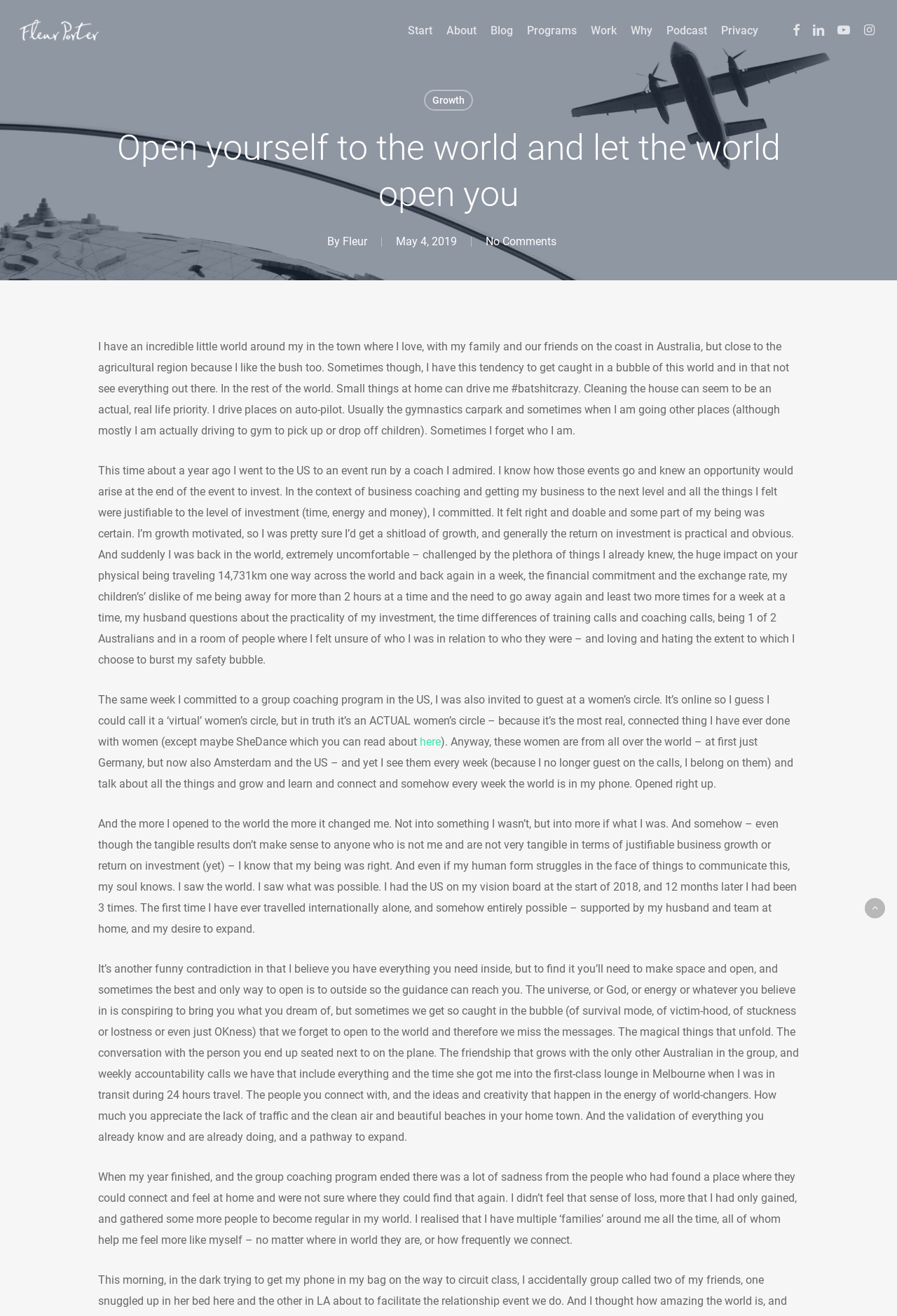Determine the bounding box of the UI component based on this description: "HOME". The bounding box coordinates should be four float values between 0 and 1, i.e., [left, top, right, bottom].

None